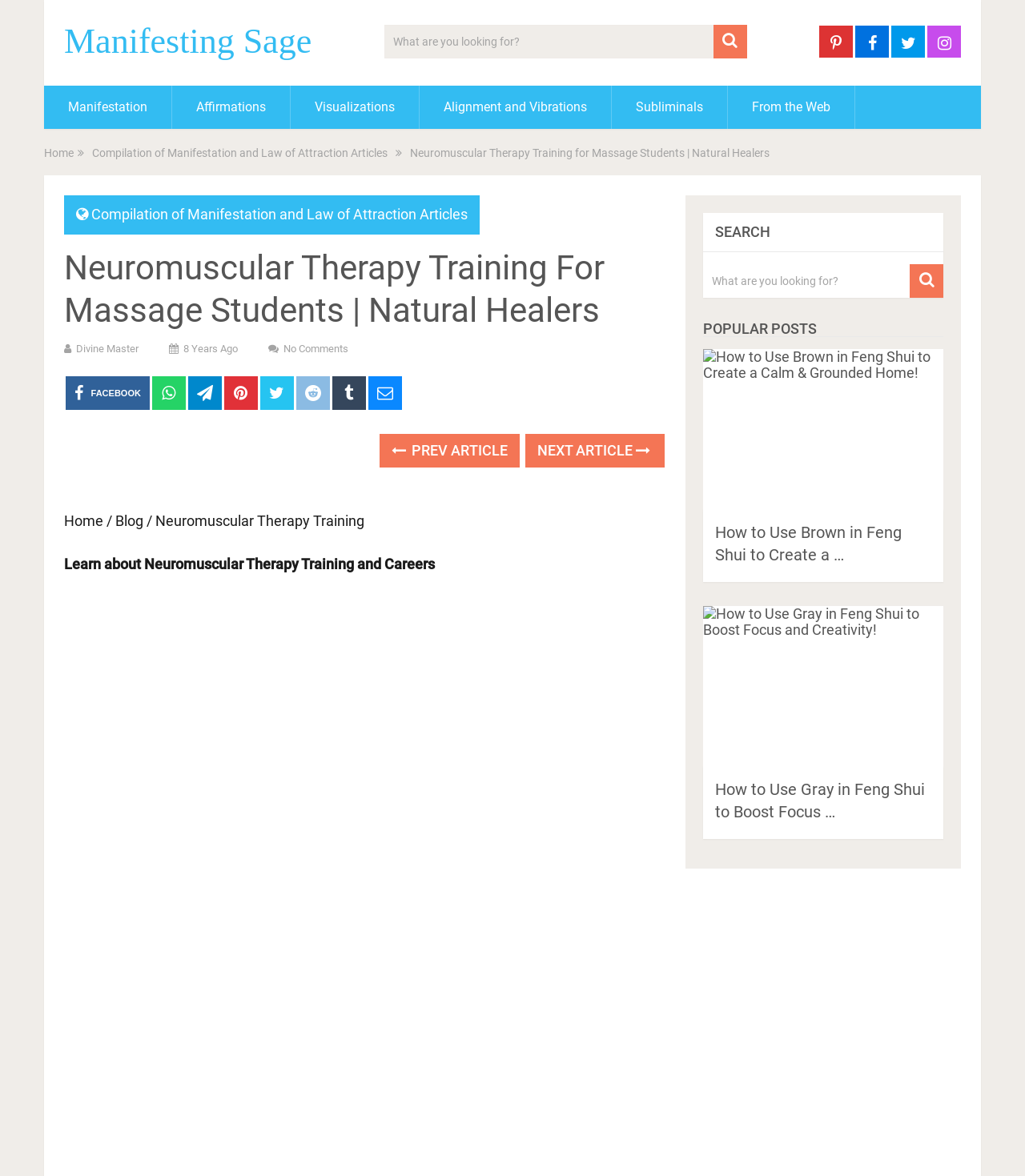How many popular posts are displayed?
From the details in the image, answer the question comprehensively.

I counted the number of popular posts by looking at the images and links with titles such as 'How to Use Brown in Feng Shui to Create a Calm & Grounded Home!' and 'How to Use Gray in Feng Shui to Boost Focus and Creativity!' in the popular posts section of the webpage.